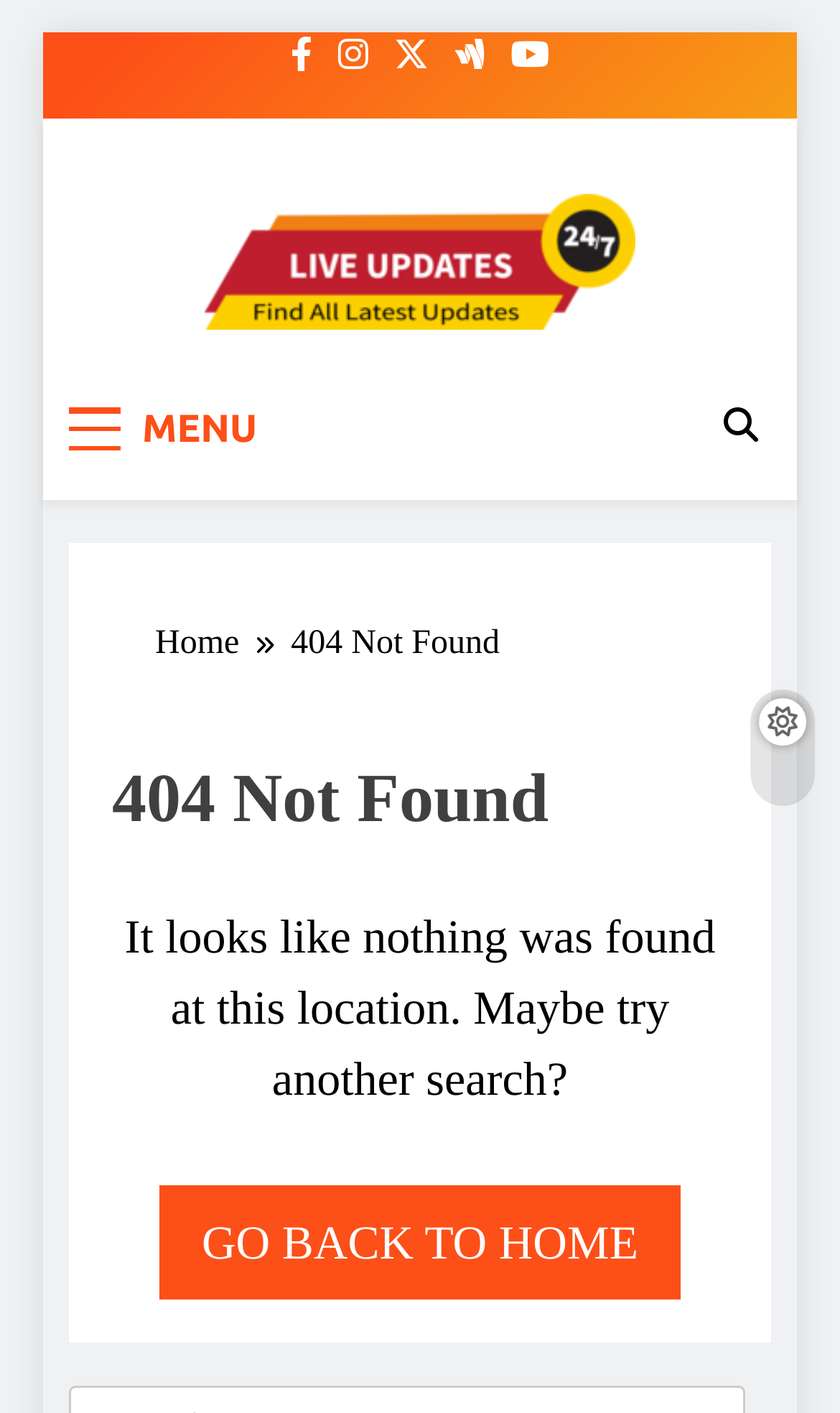Provide a brief response using a word or short phrase to this question:
Is the menu expanded?

False